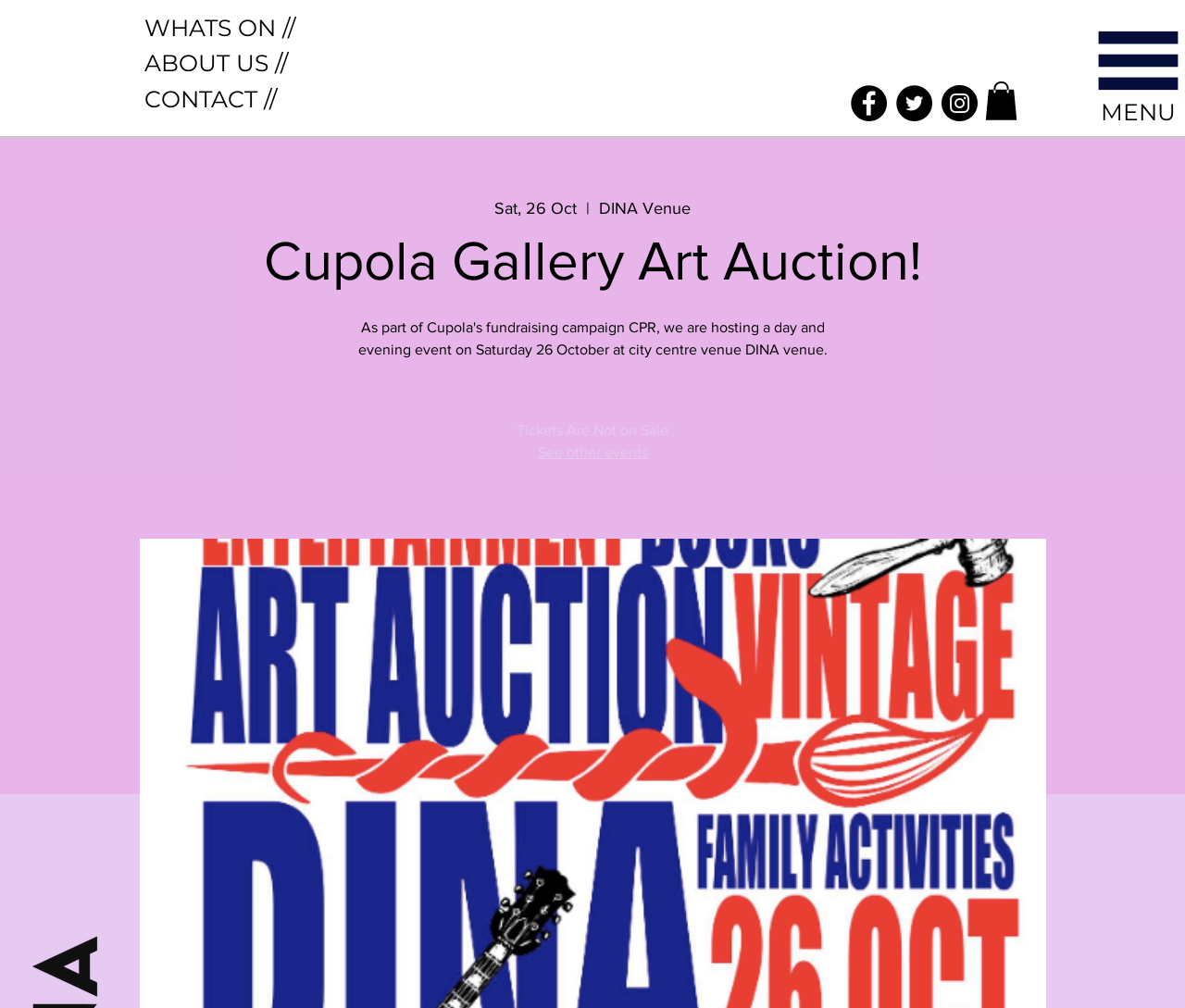Provide a short answer using a single word or phrase for the following question: 
Are tickets available for sale?

No